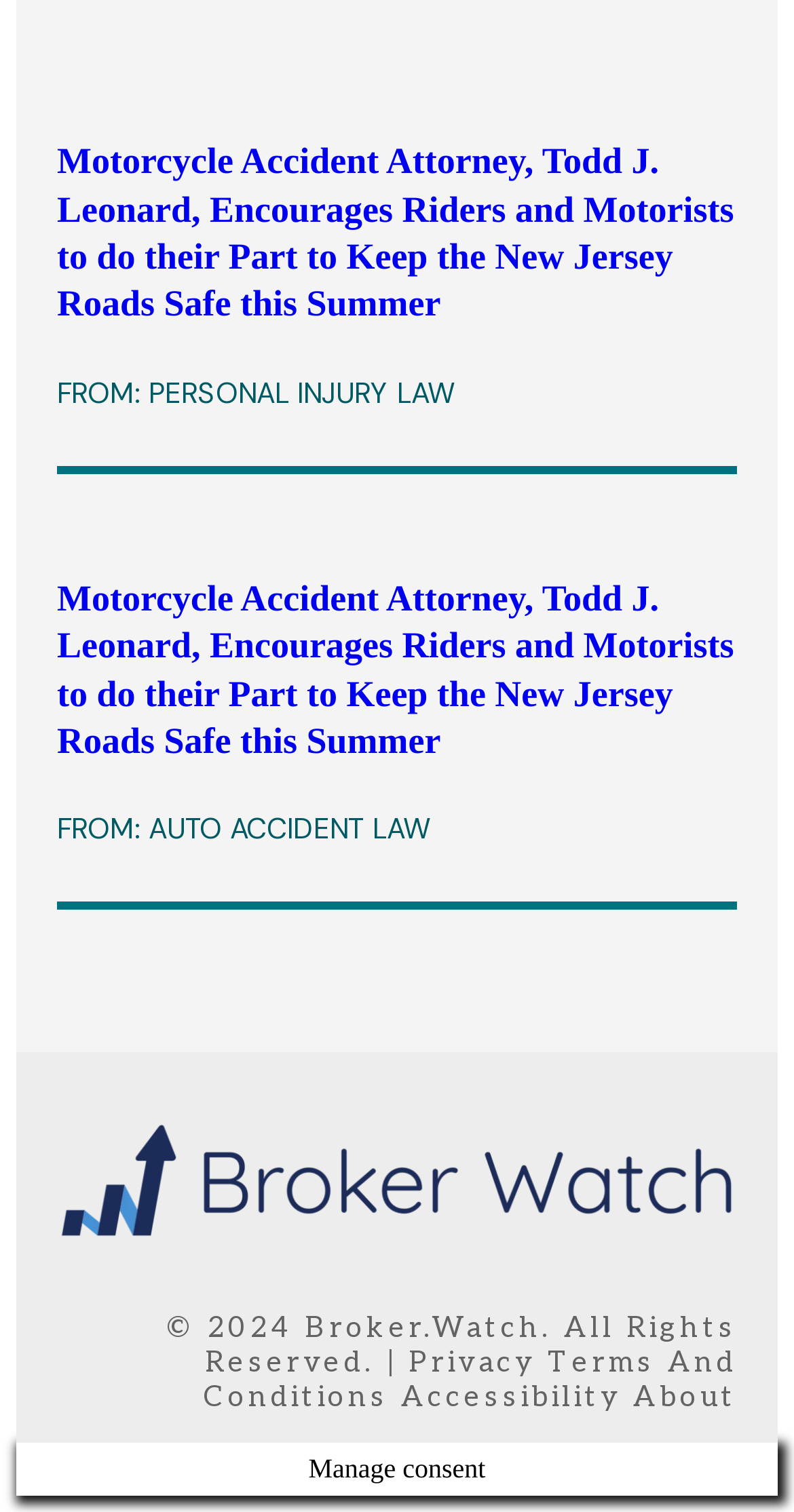Locate the bounding box coordinates of the element to click to perform the following action: 'Learn about personal injury law'. The coordinates should be given as four float values between 0 and 1, in the form of [left, top, right, bottom].

[0.187, 0.247, 0.574, 0.272]